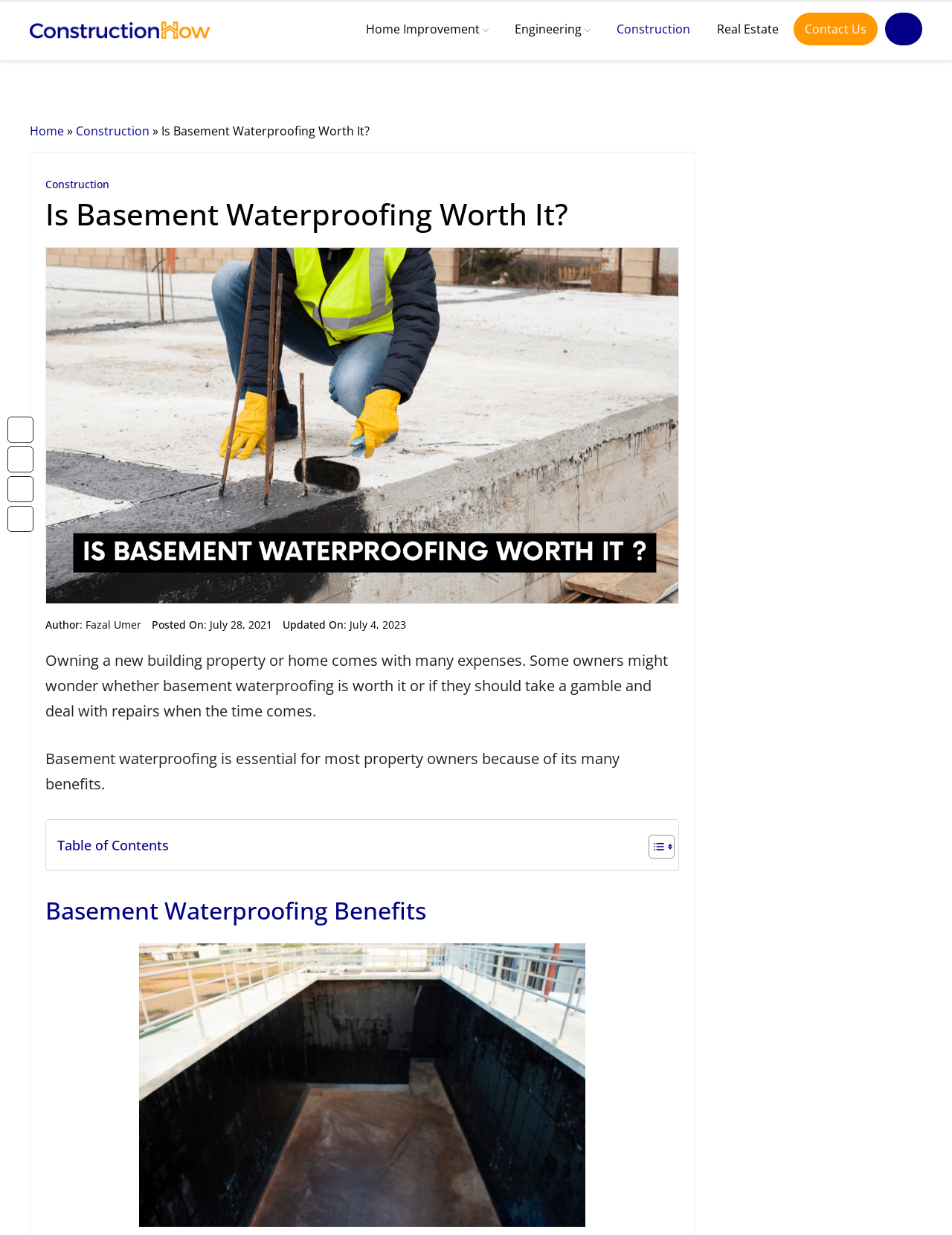Locate the bounding box coordinates of the item that should be clicked to fulfill the instruction: "View the table of contents".

[0.06, 0.677, 0.177, 0.691]